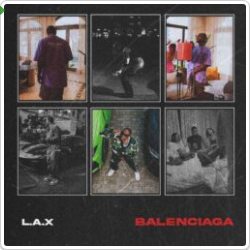What three elements are melded together in the world depicted?
Based on the screenshot, provide your answer in one word or phrase.

music, style, and lifestyle